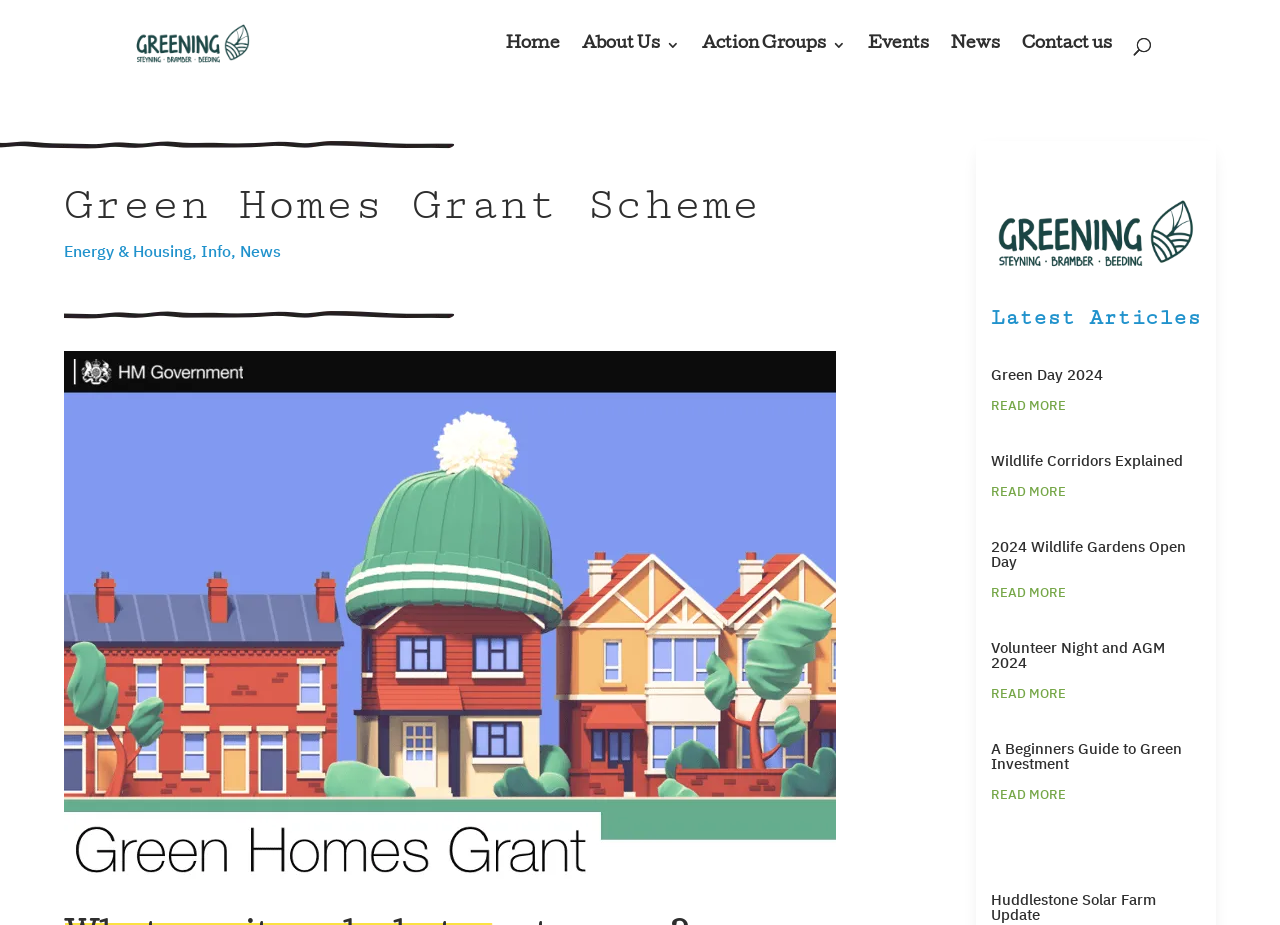How many navigation links are at the top of the webpage?
Look at the screenshot and respond with a single word or phrase.

6